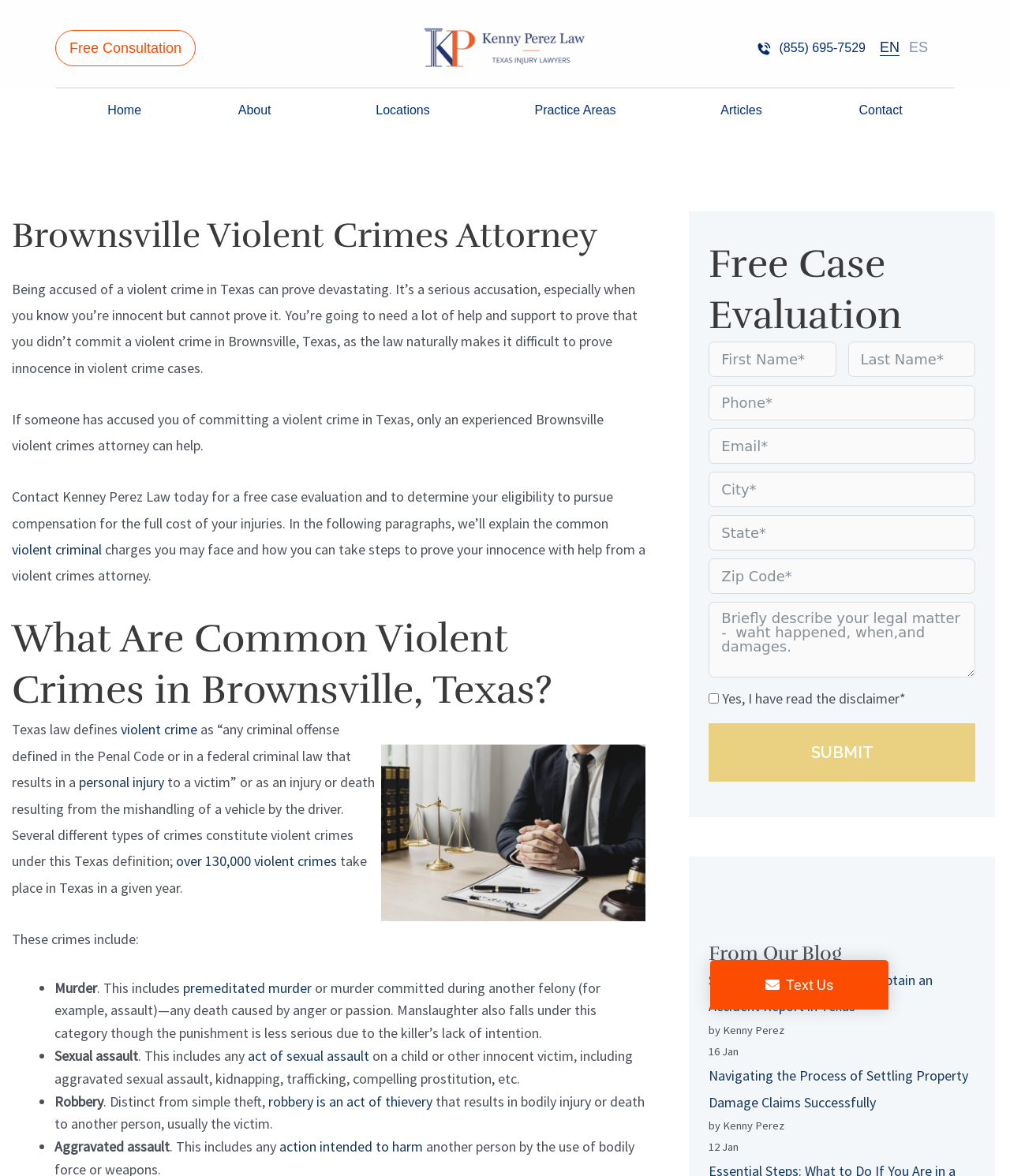How many types of violent crimes are listed on the webpage?
Please provide a comprehensive and detailed answer to the question.

The webpage lists four types of violent crimes, which are murder, sexual assault, robbery, and aggravated assault. These crimes are listed with bullet points and explained in detail.